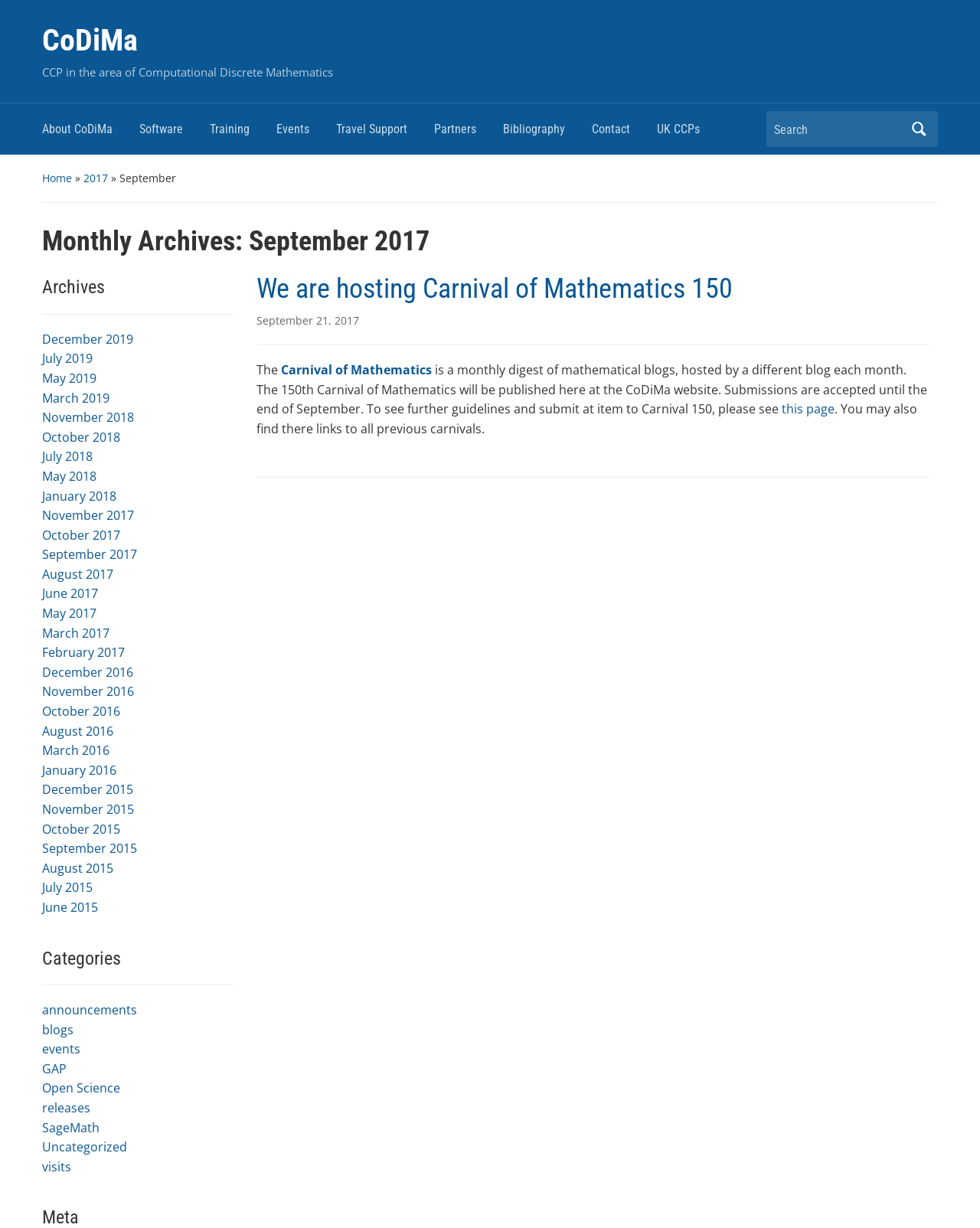Find the bounding box coordinates for the UI element that matches this description: "Home".

[0.043, 0.139, 0.073, 0.151]